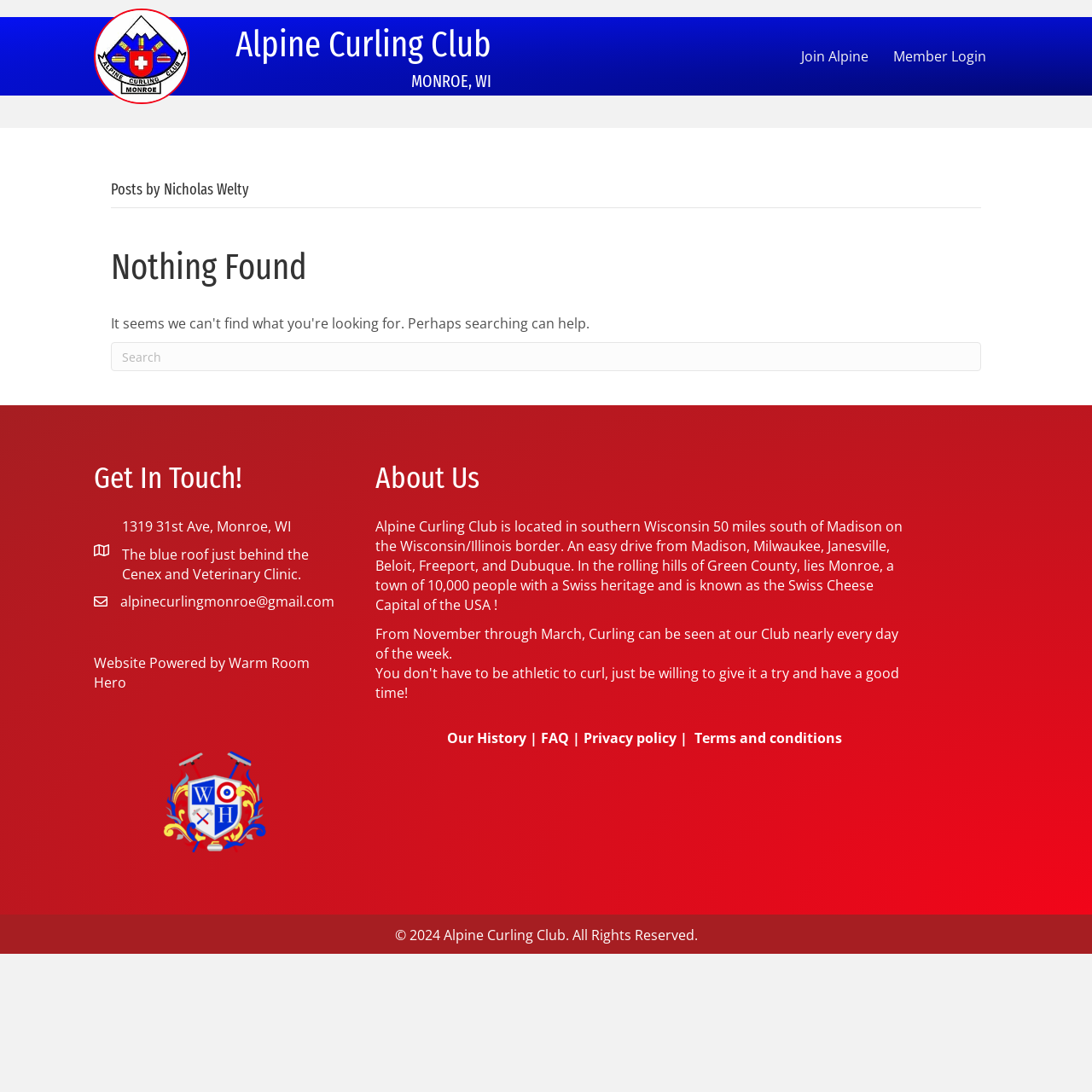Determine the bounding box of the UI component based on this description: "aria-label="Search" name="s" placeholder="Search"". The bounding box coordinates should be four float values between 0 and 1, i.e., [left, top, right, bottom].

[0.102, 0.313, 0.898, 0.34]